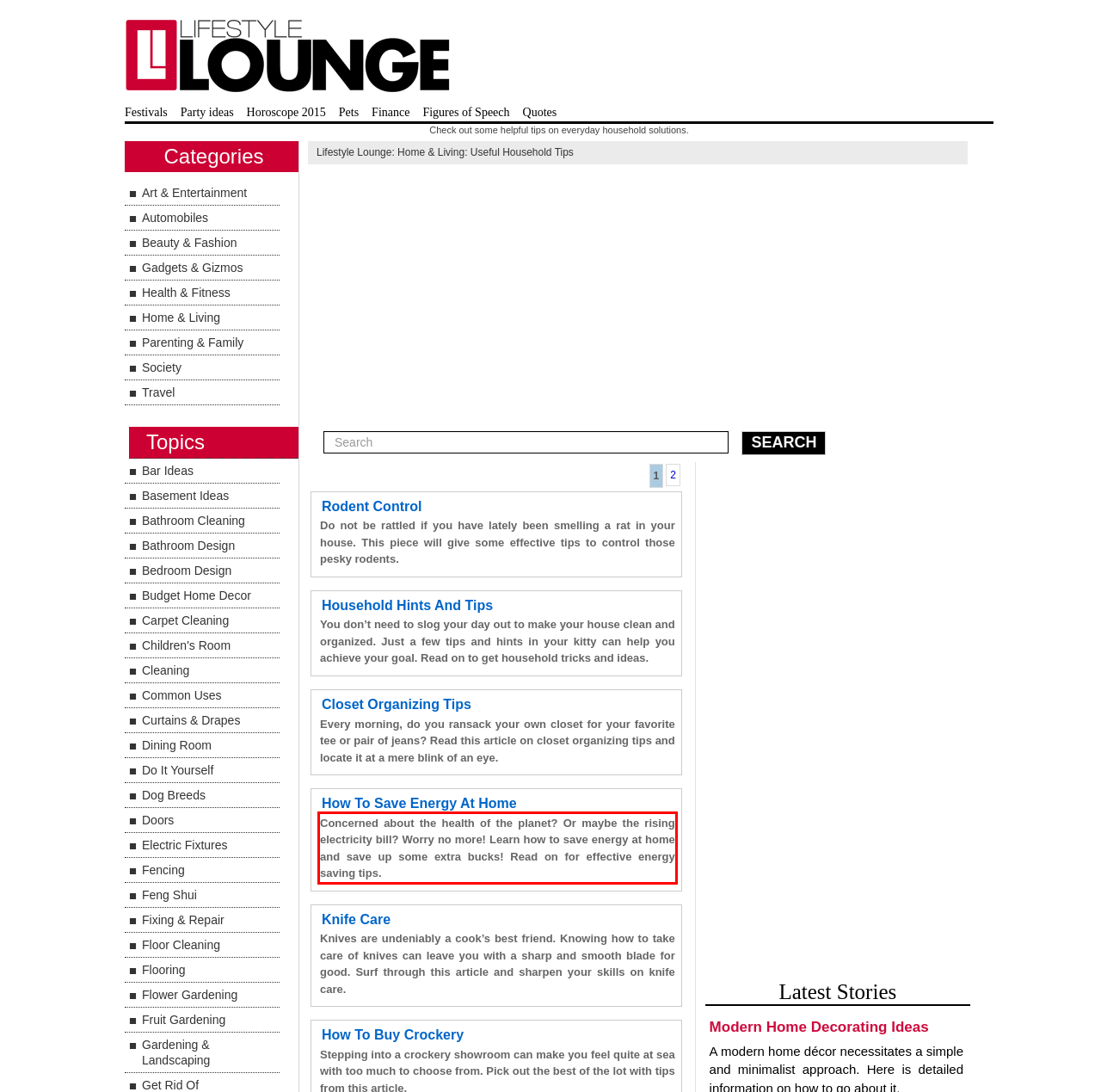Extract and provide the text found inside the red rectangle in the screenshot of the webpage.

Concerned about the health of the planet? Or maybe the rising electricity bill? Worry no more! Learn how to save energy at home and save up some extra bucks! Read on for effective energy saving tips.